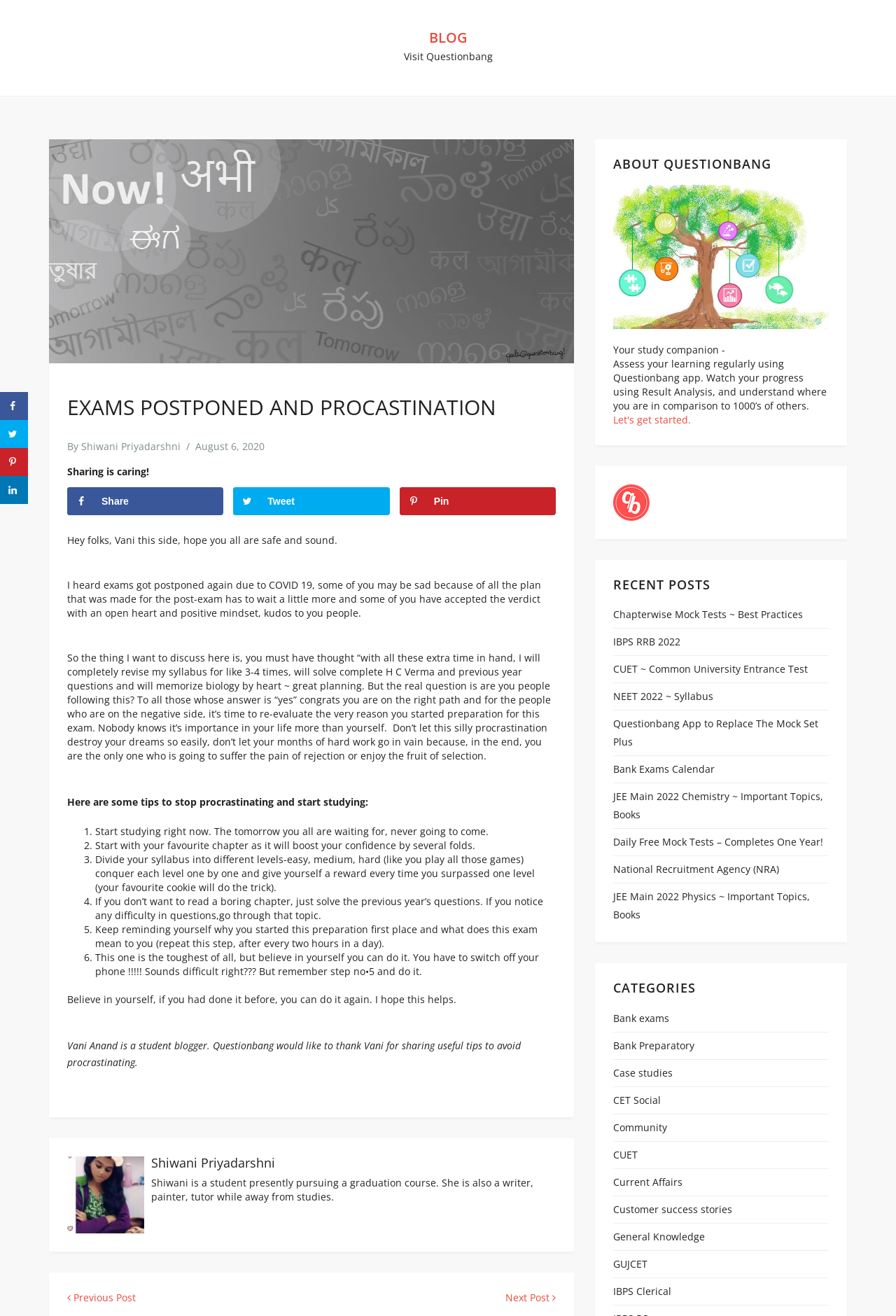How many tips are provided in the blog post?
Using the image provided, answer with just one word or phrase.

6